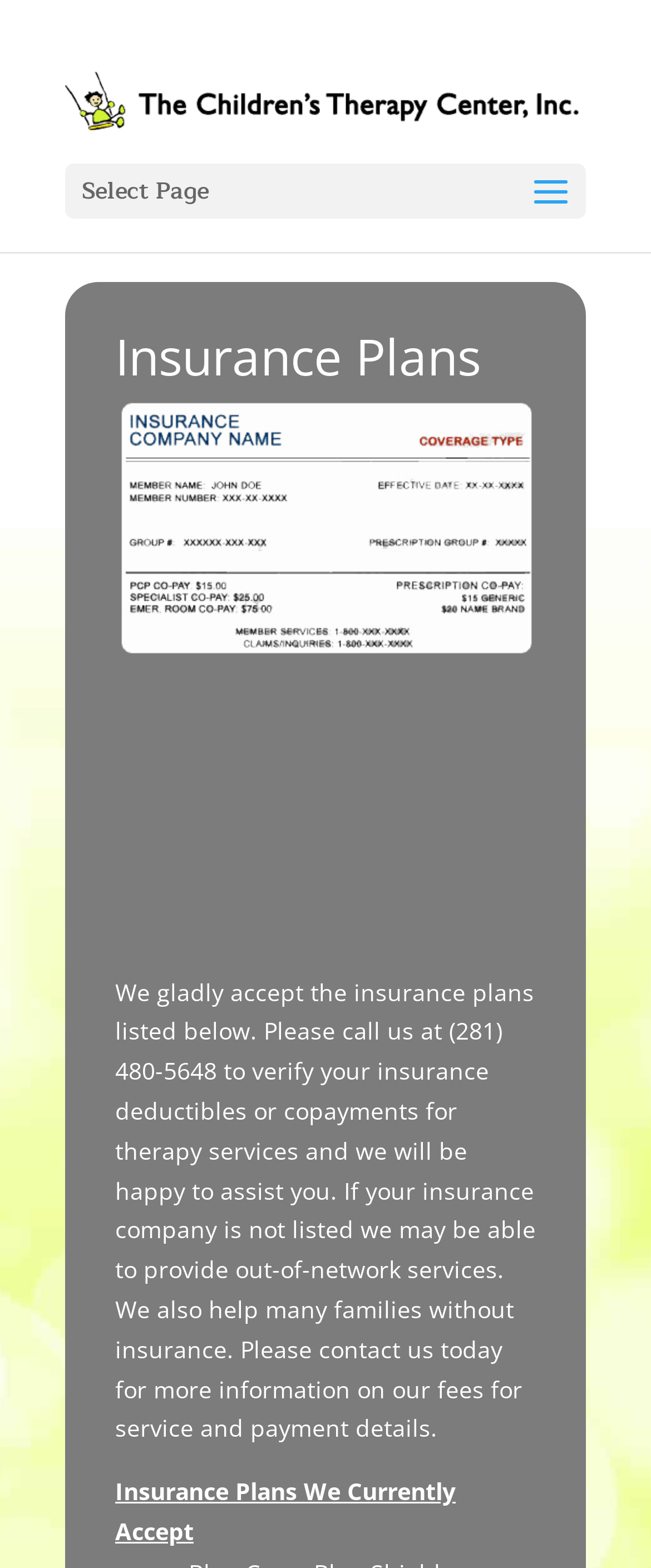What type of services are offered?
Analyze the image and deliver a detailed answer to the question.

The webpage mentions that the company offers therapy services, as indicated by the text that explains the process of verifying insurance deductibles or copayments for these services.